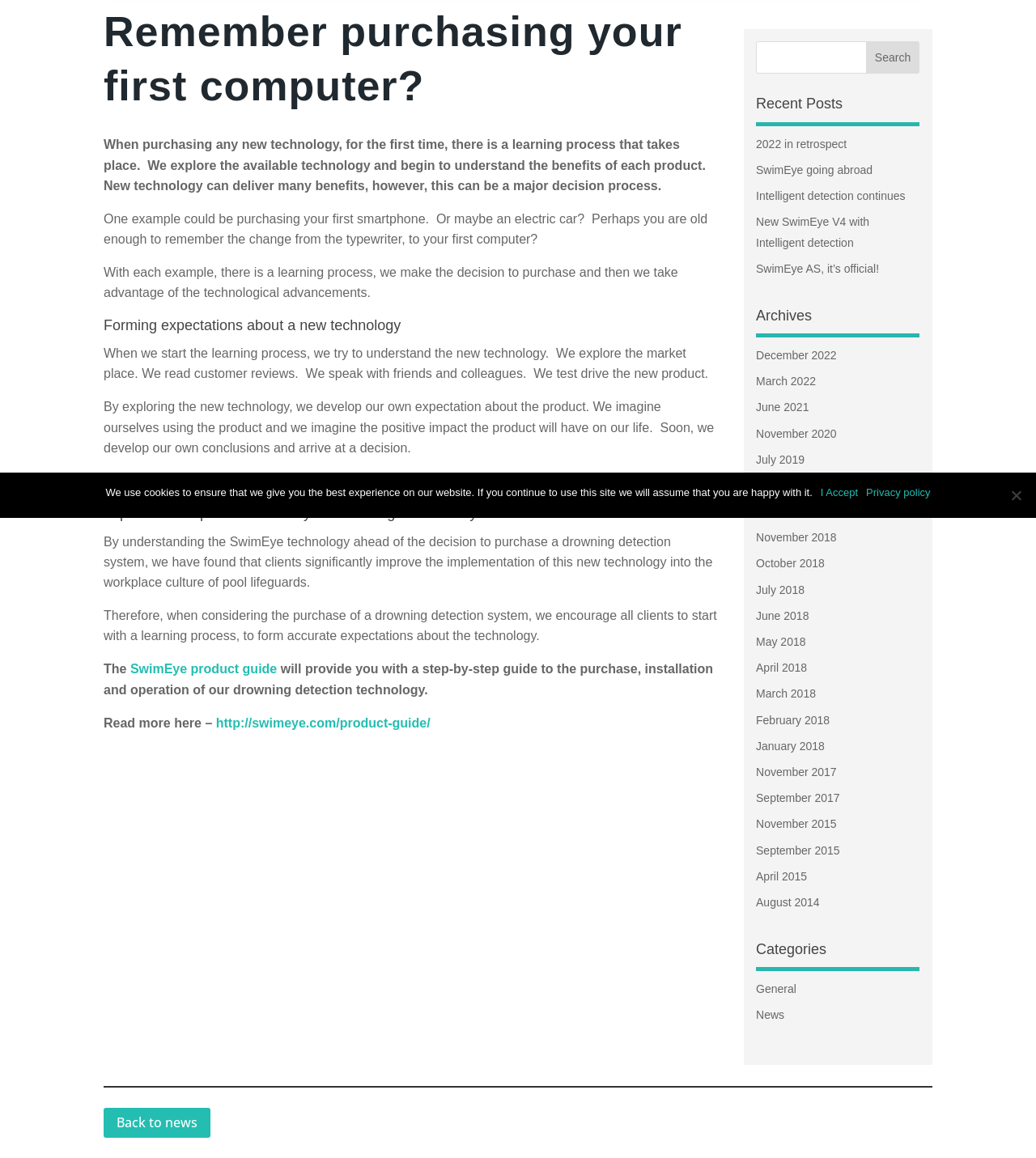Please find the bounding box for the UI component described as follows: "March 2022".

[0.73, 0.324, 0.787, 0.335]